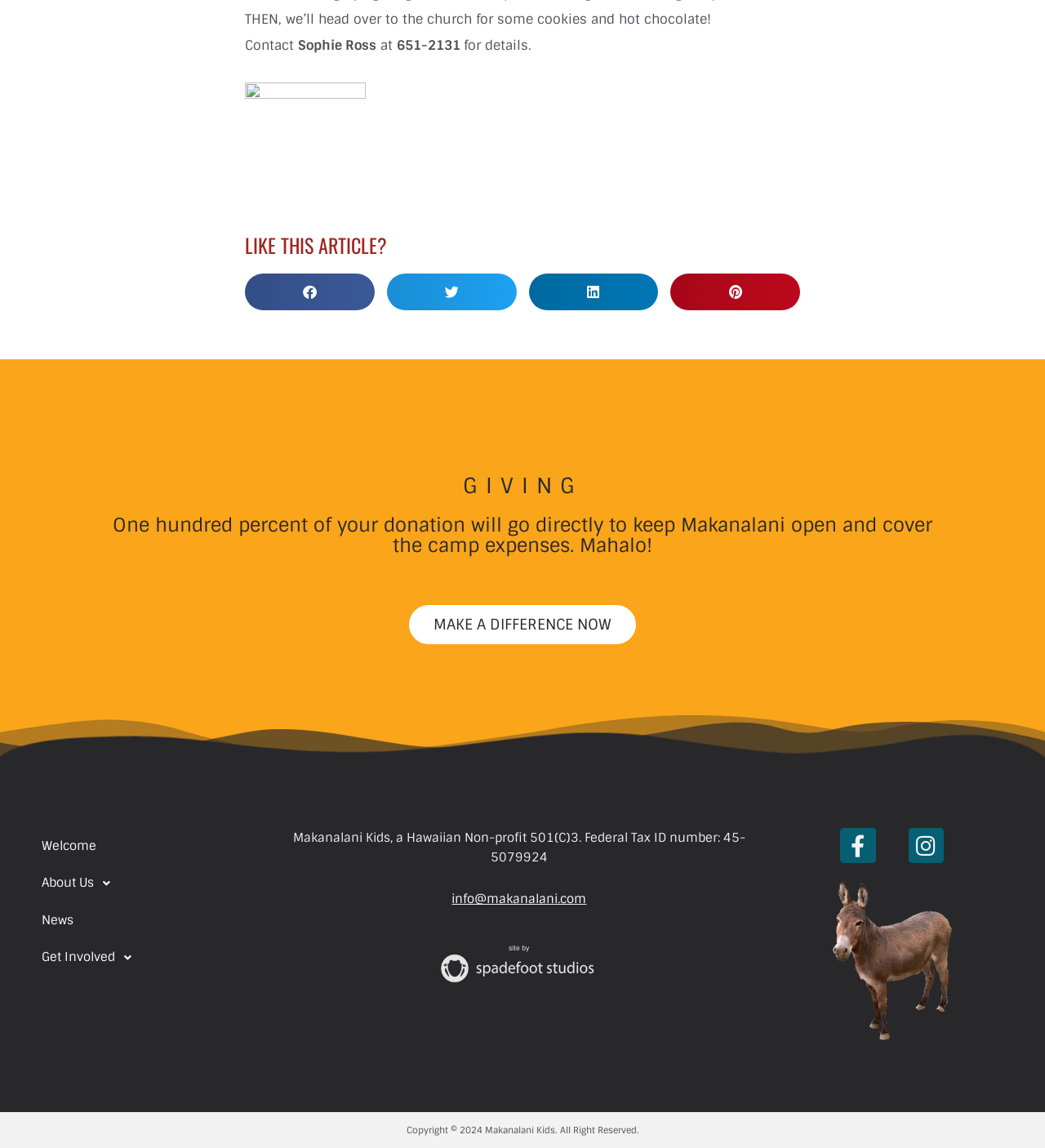Please give a succinct answer using a single word or phrase:
What is the name of the person mentioned?

Sophie Ross